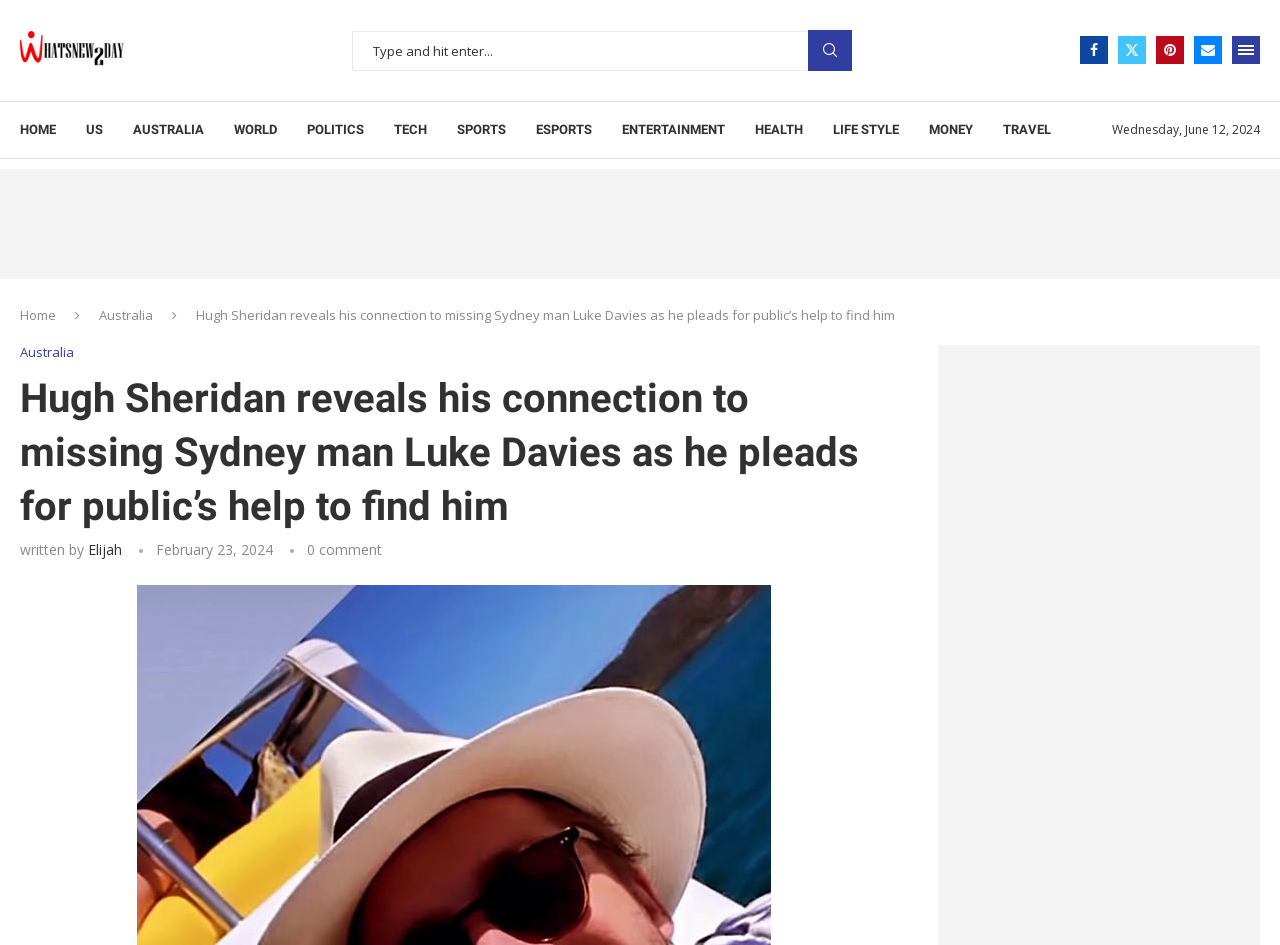Could you find the bounding box coordinates of the clickable area to complete this instruction: "Visit HOME page"?

[0.016, 0.108, 0.044, 0.167]